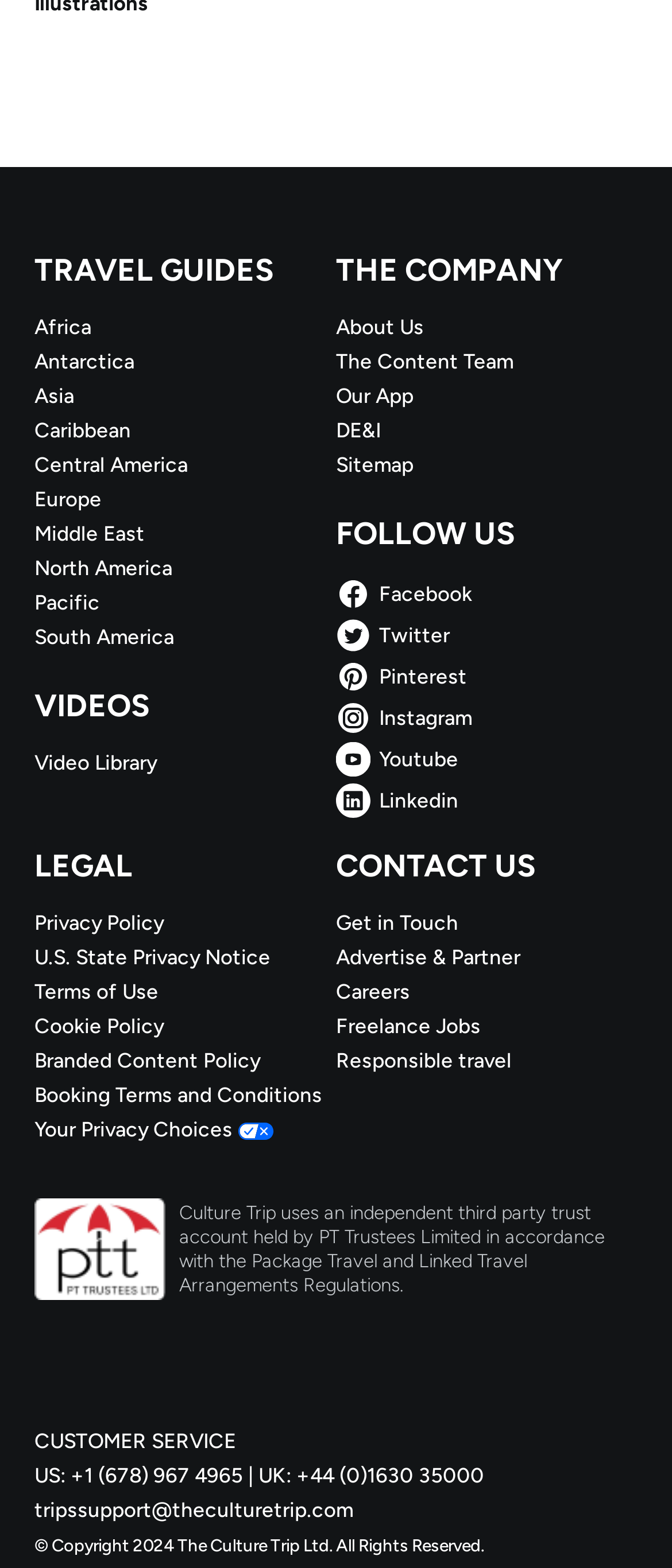Could you provide the bounding box coordinates for the portion of the screen to click to complete this instruction: "Get in touch with the company"?

[0.5, 0.58, 0.949, 0.598]